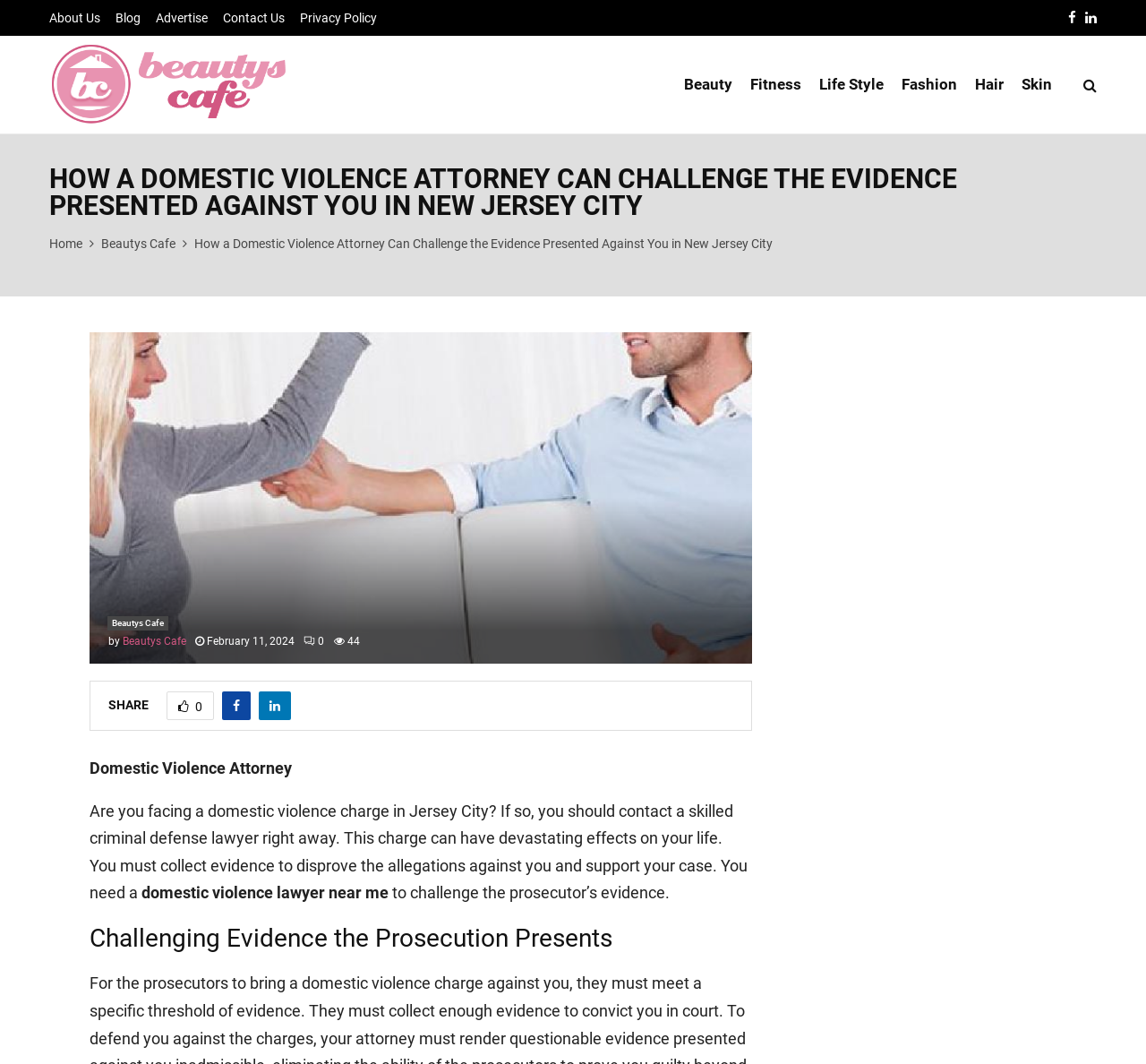Show the bounding box coordinates for the element that needs to be clicked to execute the following instruction: "Click About Us". Provide the coordinates in the form of four float numbers between 0 and 1, i.e., [left, top, right, bottom].

[0.043, 0.004, 0.088, 0.029]